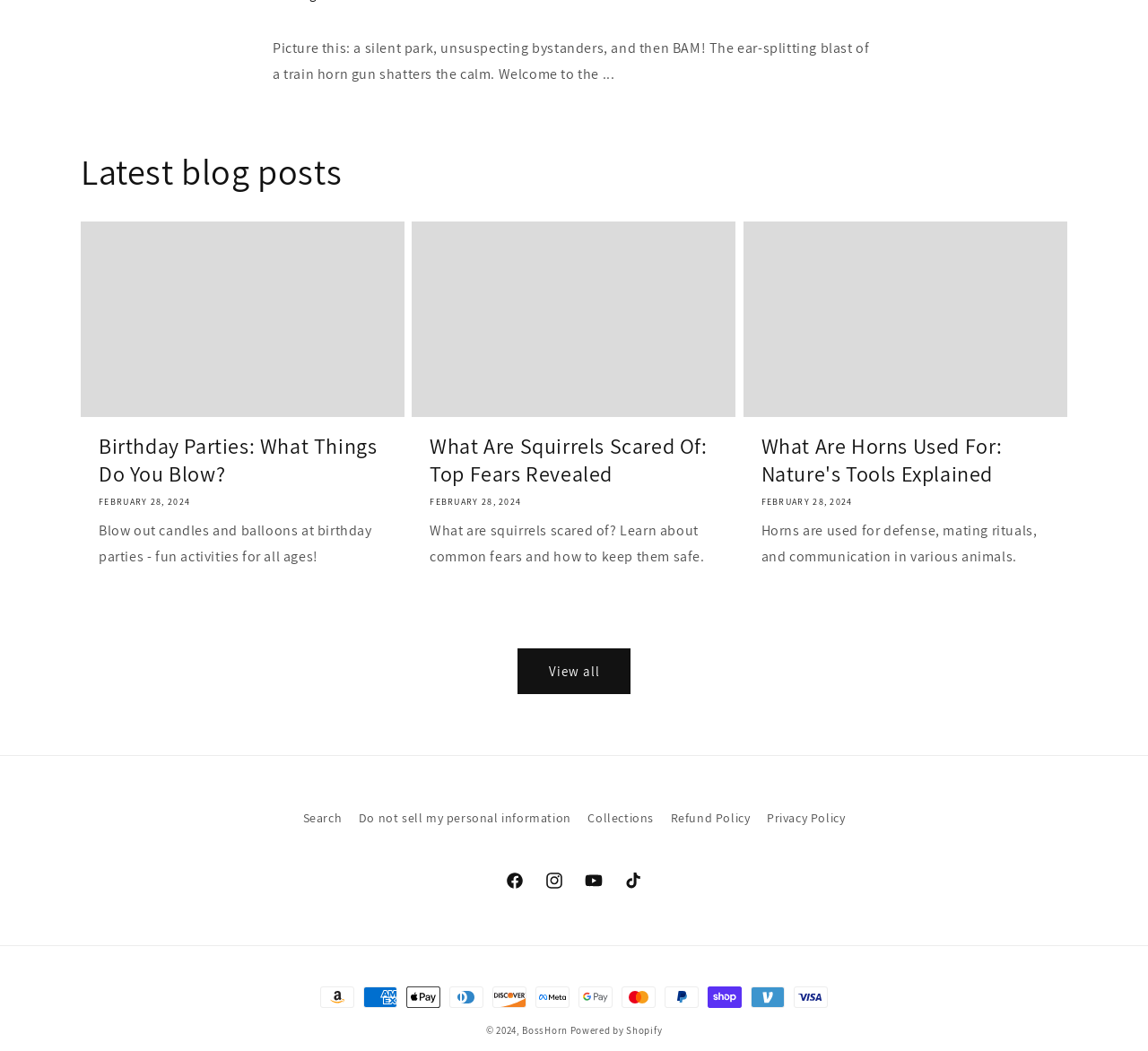Show the bounding box coordinates of the element that should be clicked to complete the task: "View all latest blog posts".

[0.451, 0.617, 0.549, 0.66]